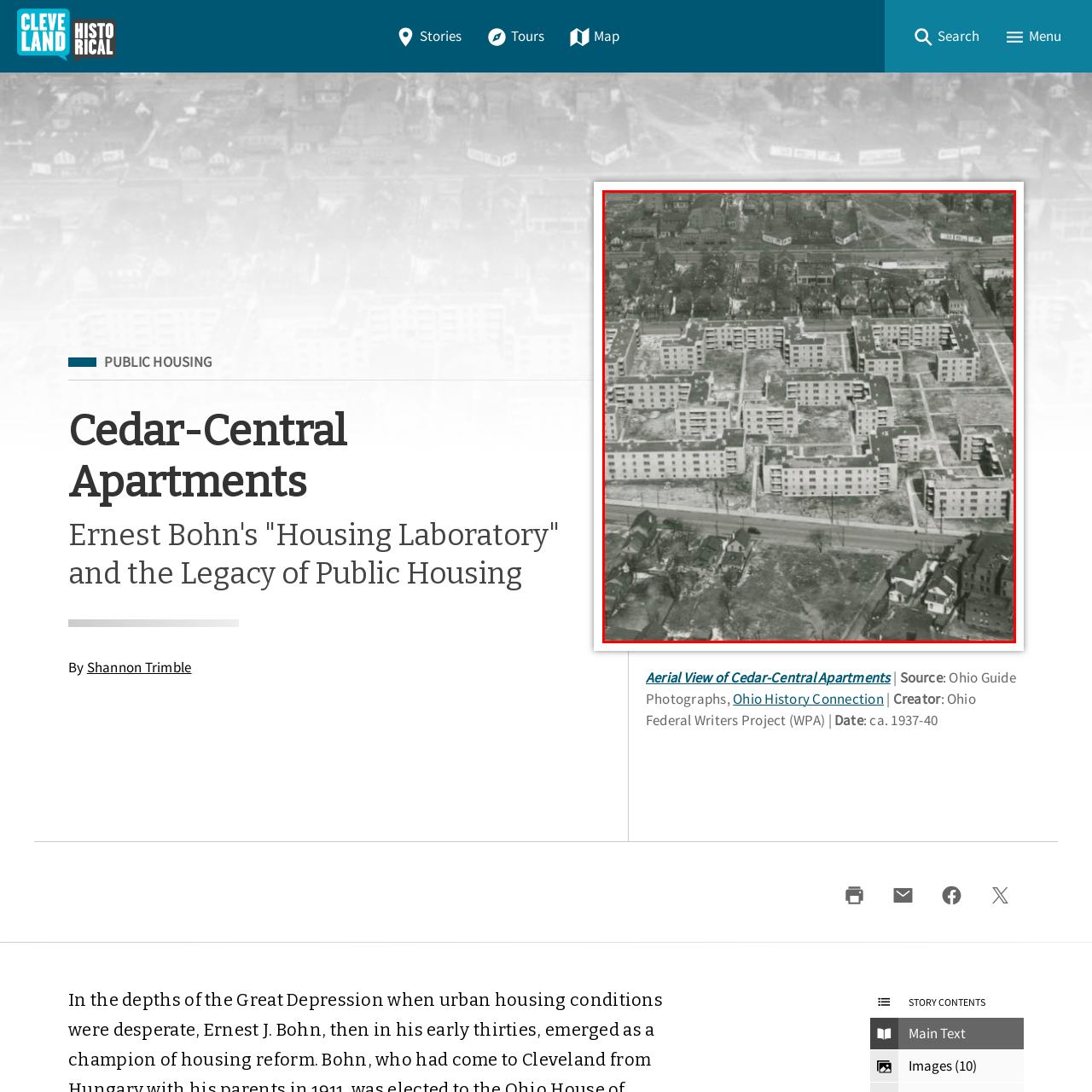Analyze the content inside the red box, What style of architecture is characterized in the image? Provide a short answer using a single word or phrase.

Modernist